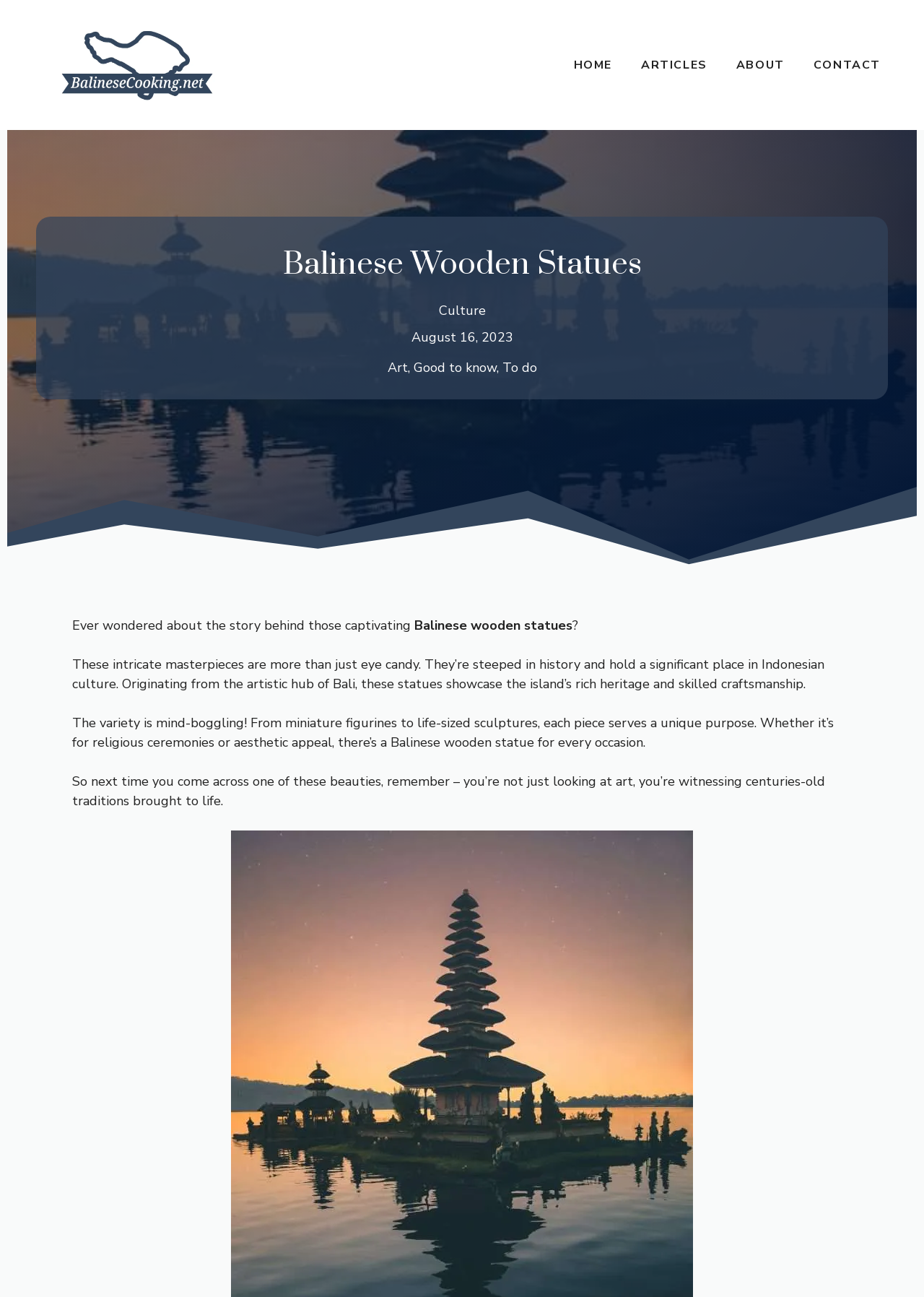Please identify the bounding box coordinates of the region to click in order to complete the task: "Learn more about 'Balinese Cooking'". The coordinates must be four float numbers between 0 and 1, specified as [left, top, right, bottom].

[0.031, 0.043, 0.266, 0.056]